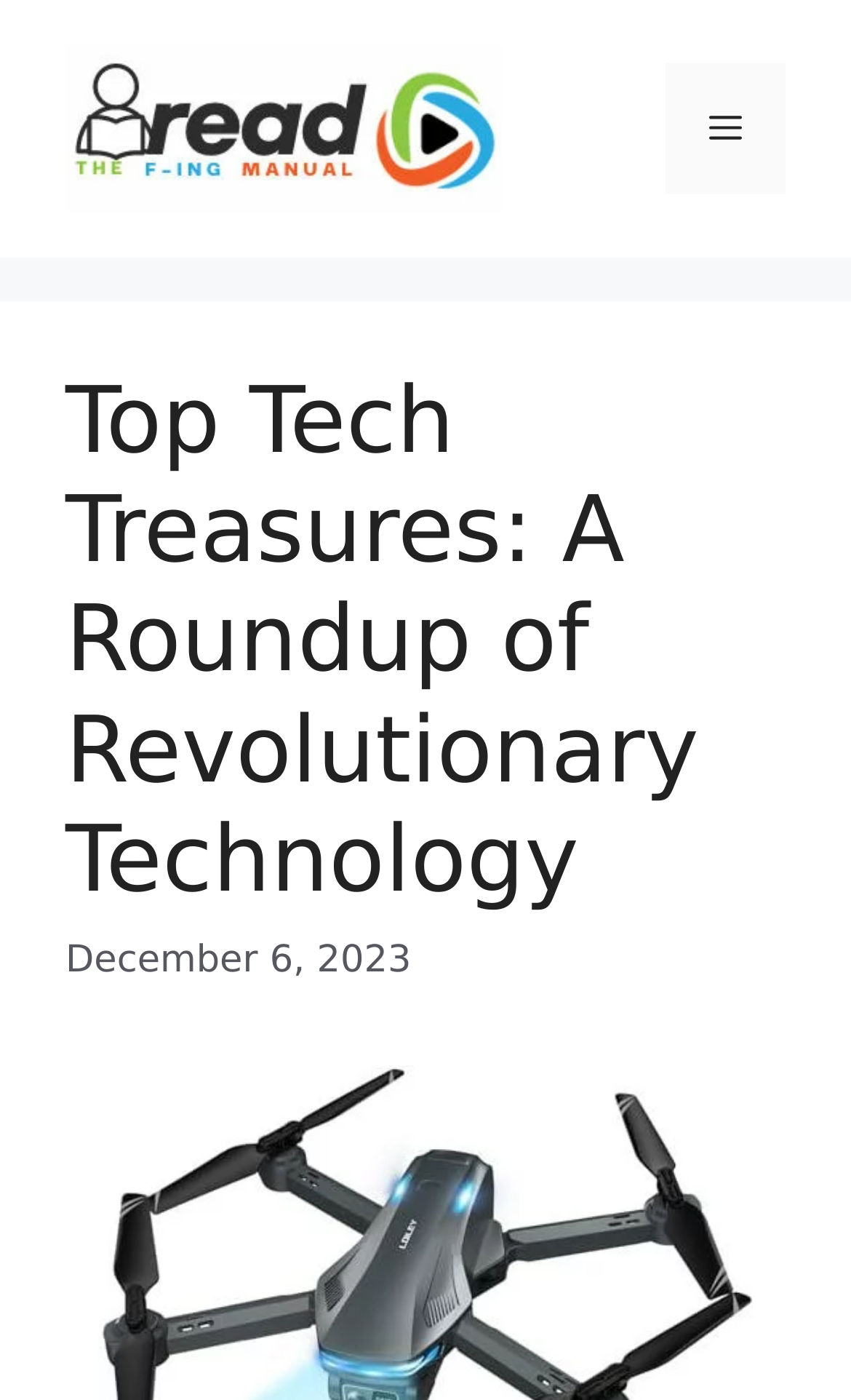How many main sections are there in the header?
Give a one-word or short-phrase answer derived from the screenshot.

2